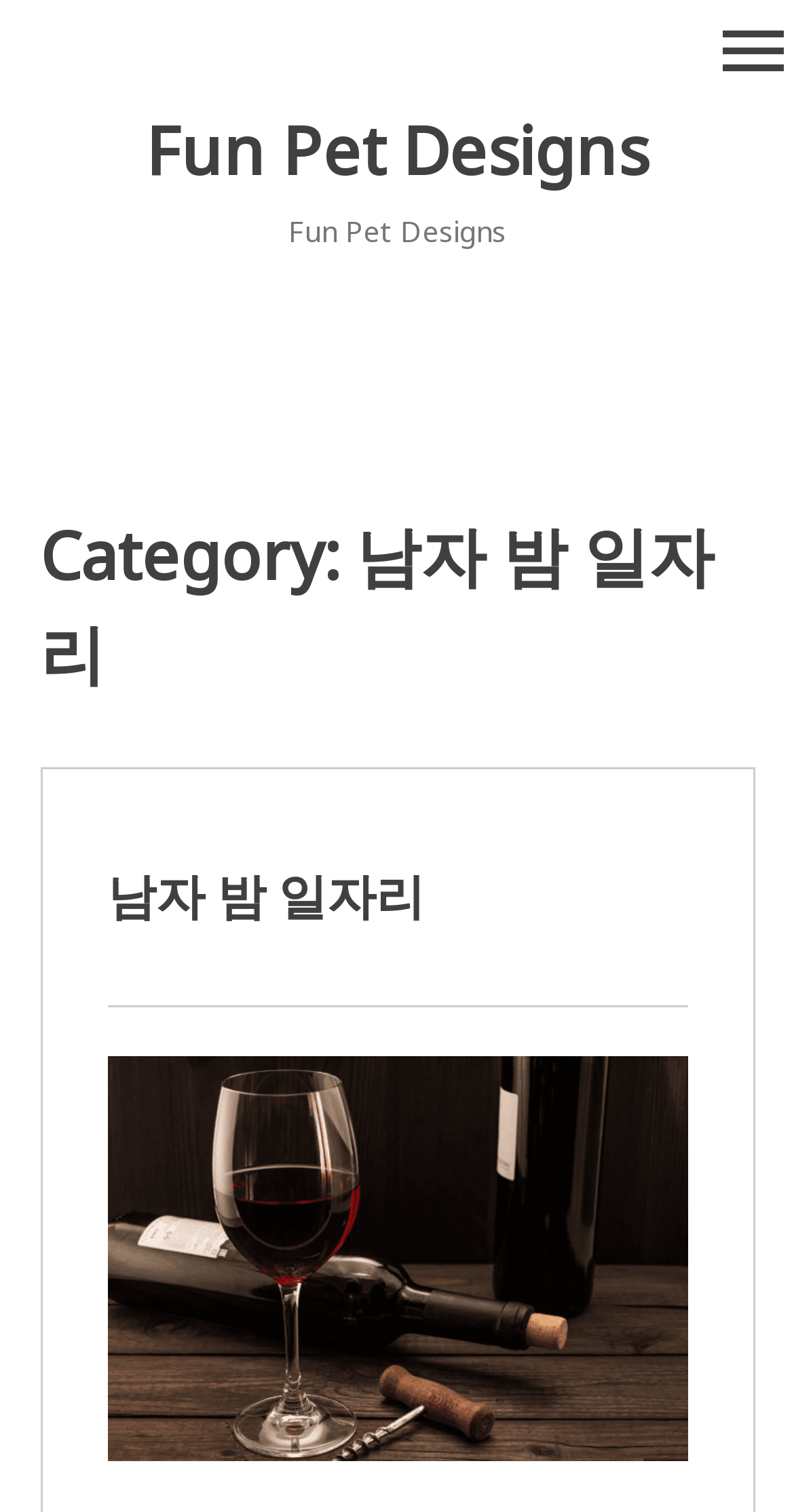What is the category of the current page?
Please provide a single word or phrase as your answer based on the screenshot.

남자 밤 일자리